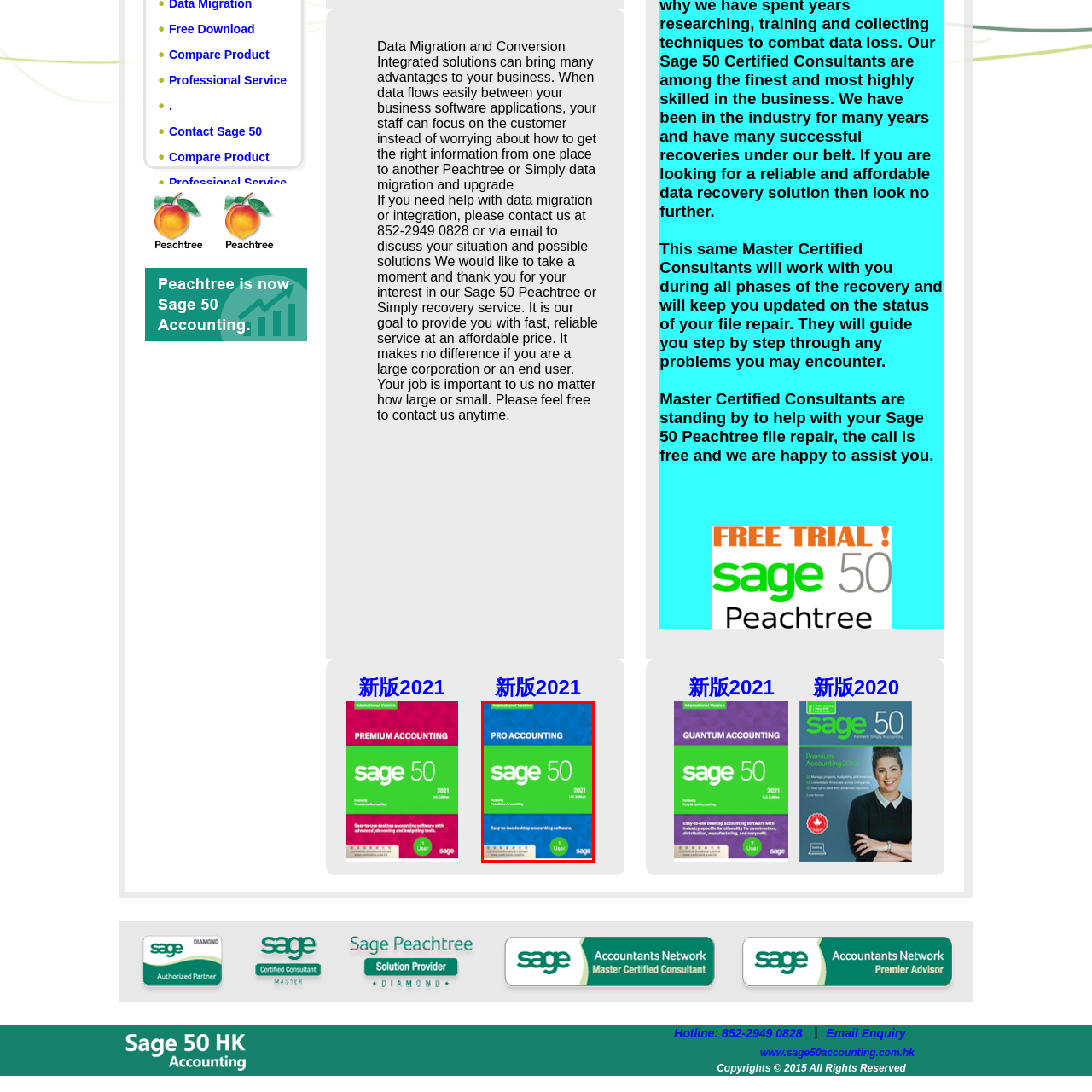How many users can access this software?
Concentrate on the part of the image that is enclosed by the red bounding box and provide a detailed response to the question.

The label at the bottom of the packaging clearly indicates that this is a single-user version, emphasizing that the software is designed for individual use or small businesses with limited users. This information is crucial for potential customers to determine if the software meets their needs.